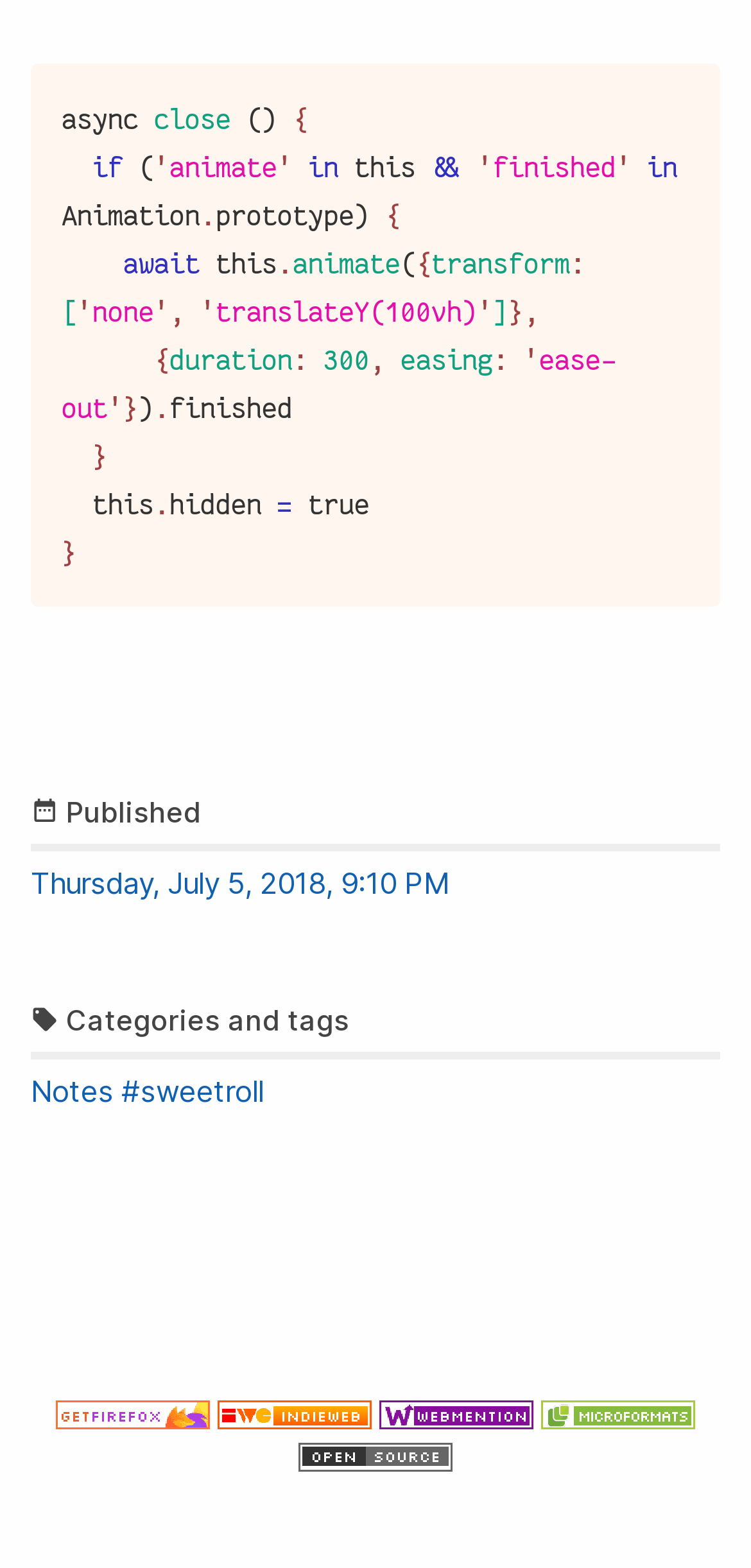Kindly determine the bounding box coordinates for the clickable area to achieve the given instruction: "Click on 'Get Firefox'".

[0.074, 0.894, 0.279, 0.912]